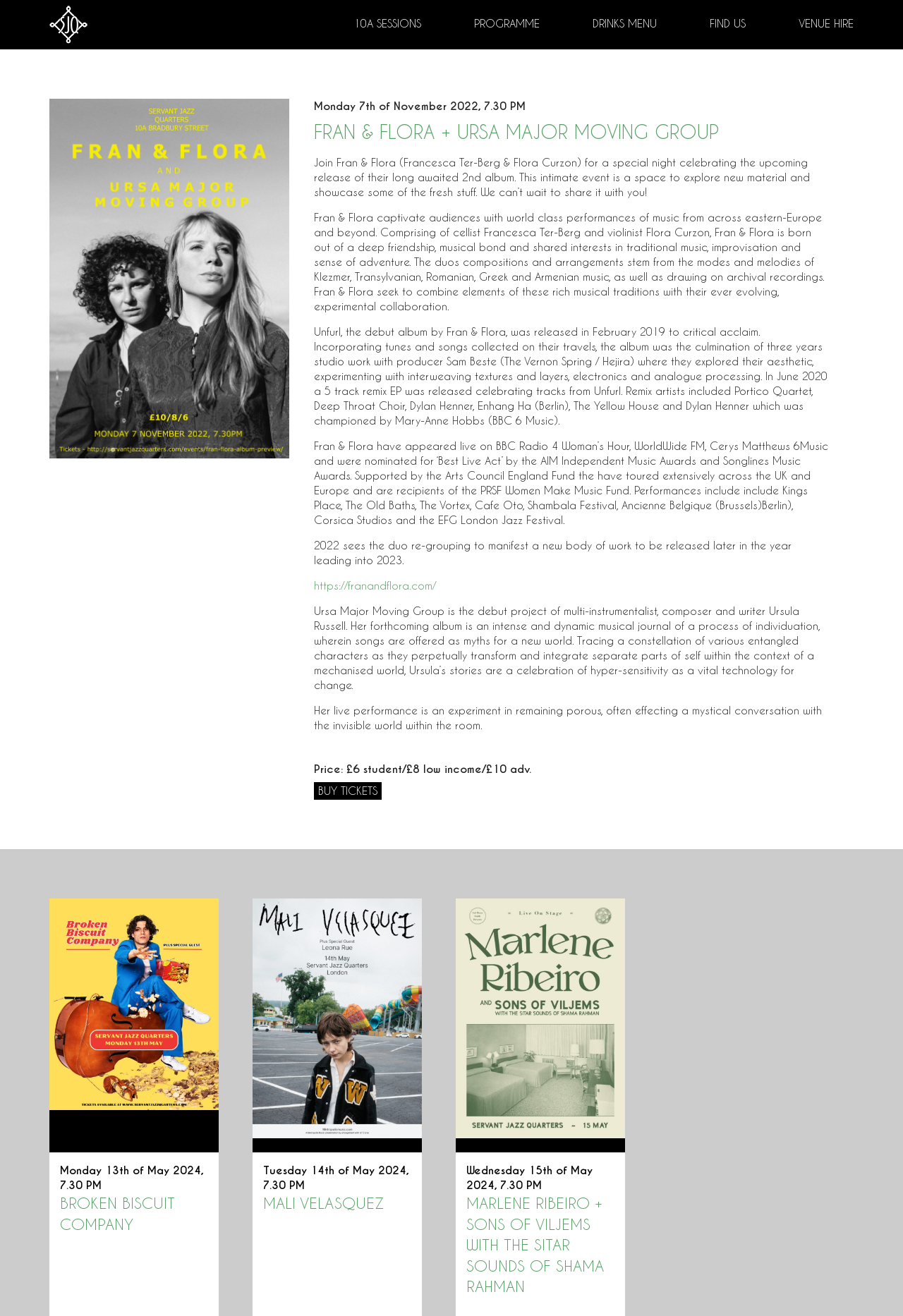Could you provide the bounding box coordinates for the portion of the screen to click to complete this instruction: "go to home page"?

None